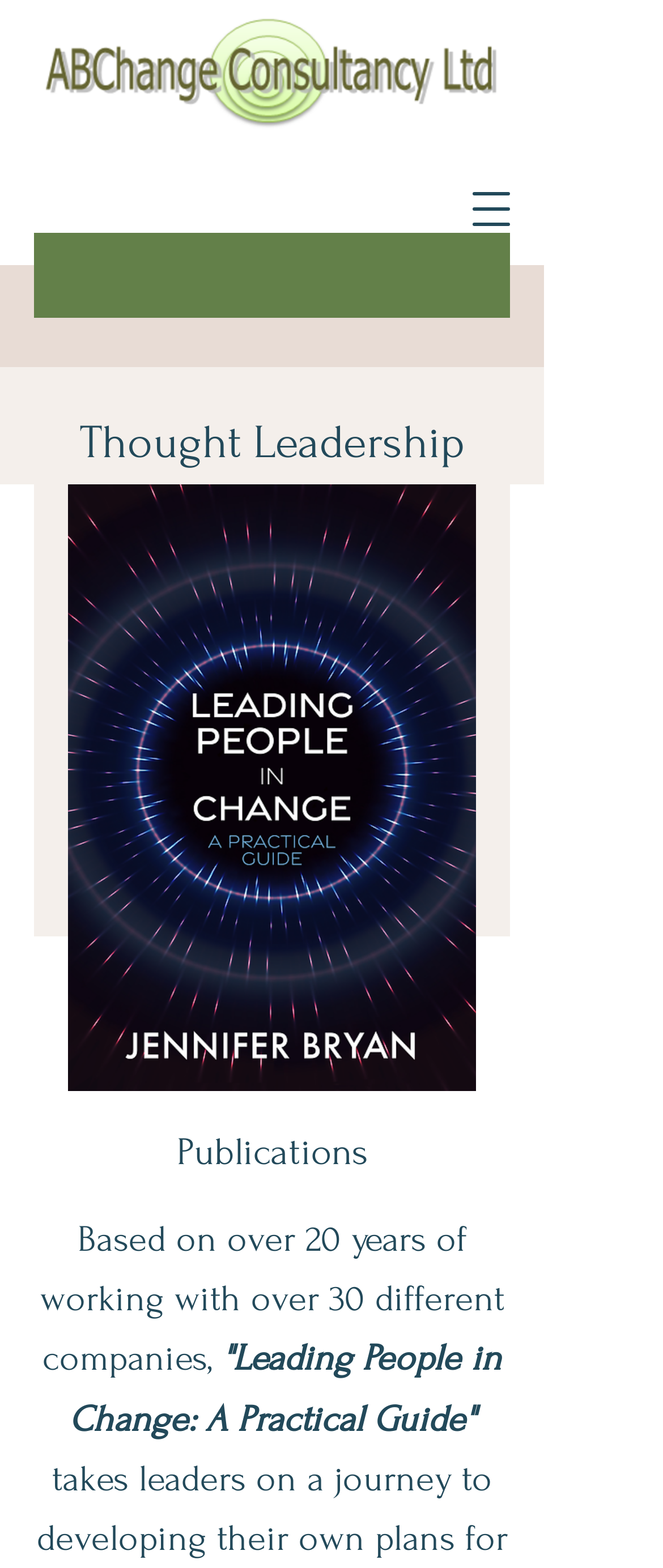Provide a brief response to the question below using a single word or phrase: 
What is the navigation menu button labeled?

Open navigation menu